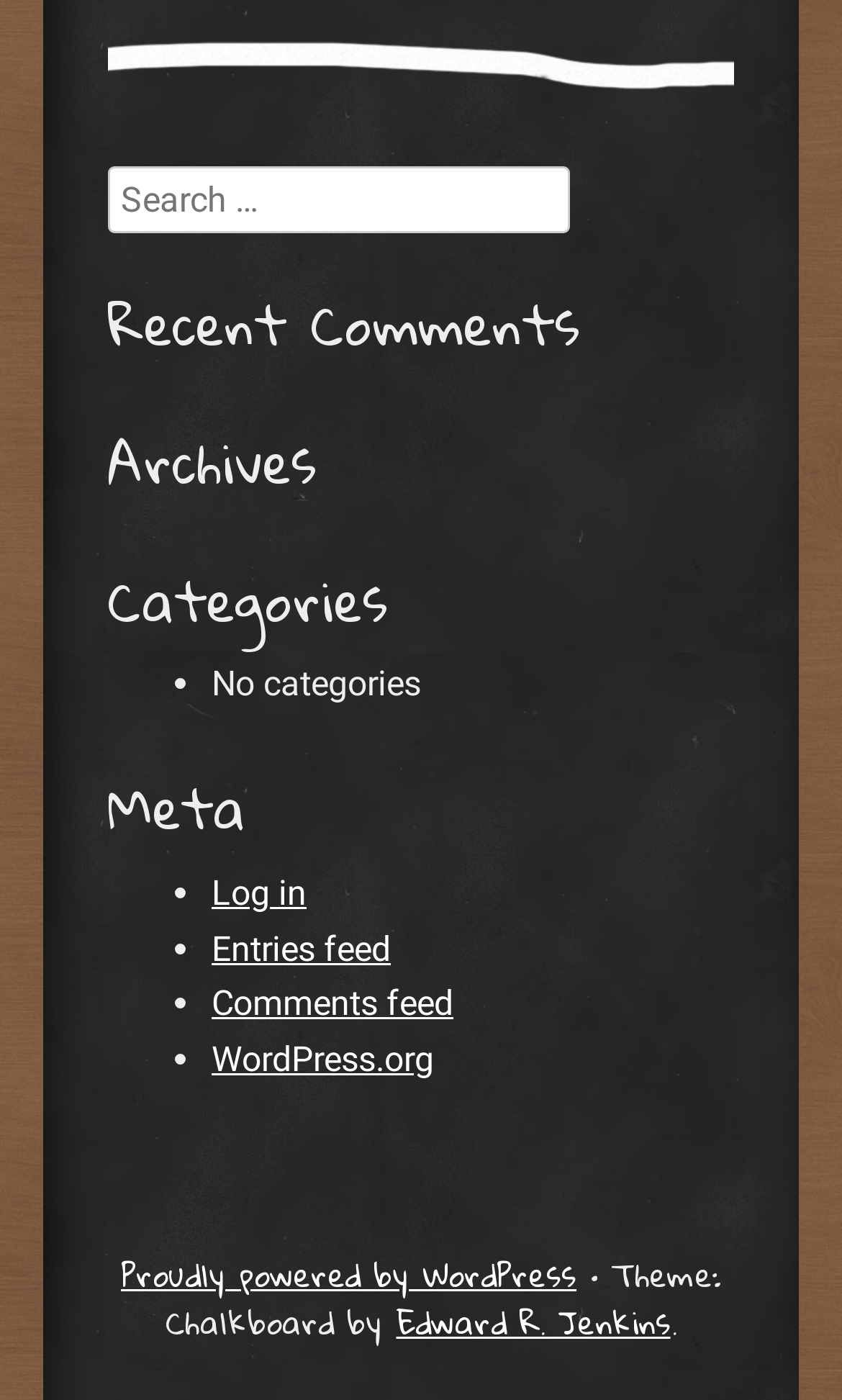Using the image as a reference, answer the following question in as much detail as possible:
How many categories are there on the webpage?

Under the 'Categories' heading, I found a StaticText element at [0.251, 0.474, 0.5, 0.503] with the text 'No categories', which indicates that there are no categories on the webpage.